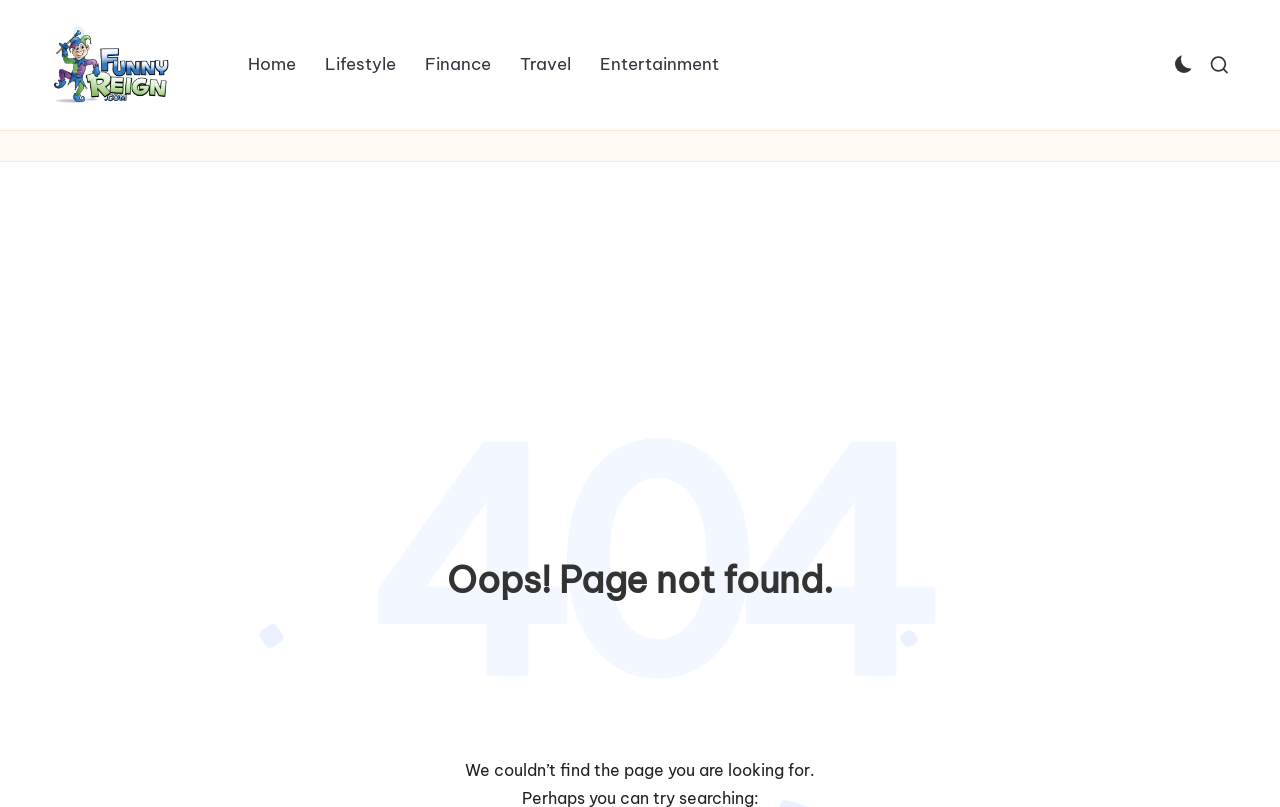What is the name of the website?
From the details in the image, answer the question comprehensively.

The name of the website can be found in the top-left corner of the webpage, where it says 'FunnyReign' in a link format.